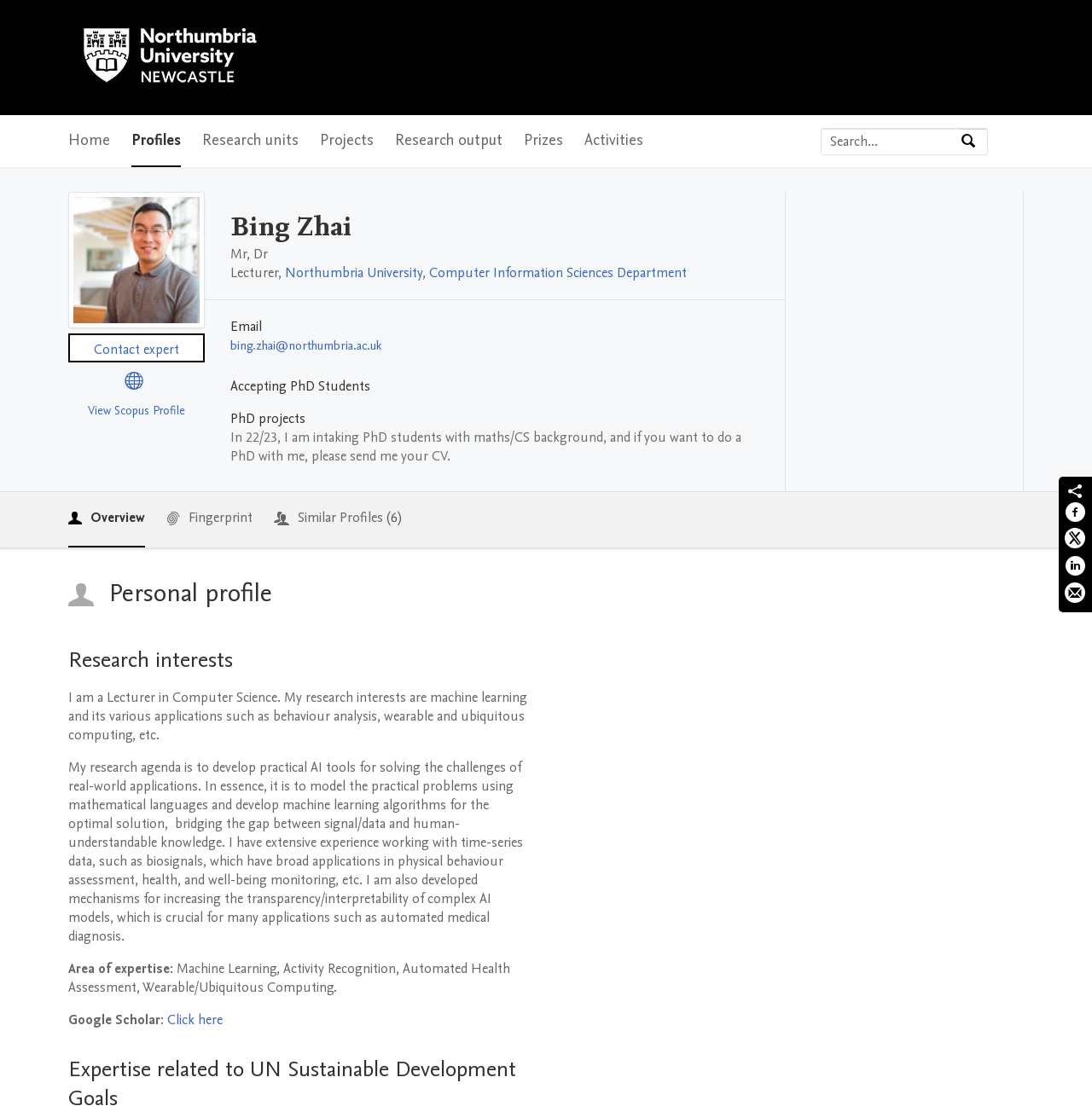Based on what you see in the screenshot, provide a thorough answer to this question: What is the affiliation of the researcher?

The affiliation of the researcher can be found in the link element with the text 'Northumbria University'. This link is located in the region 'persons information' and is part of the researcher's profile information.